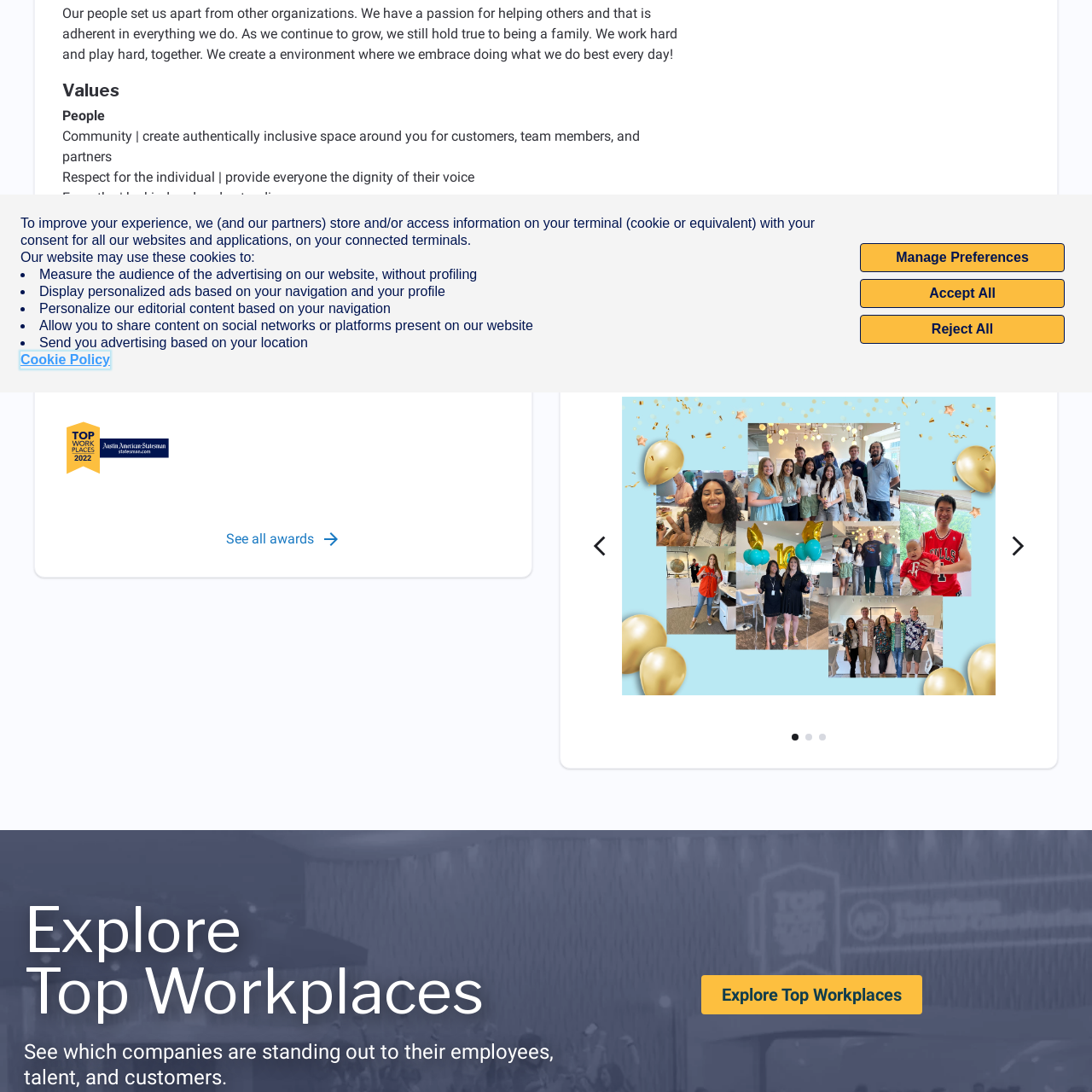Create a detailed narrative describing the image bounded by the red box.

The image showcases a celebratory emblem or logo commemorating a "10th Anniversary." This design likely represents a significant milestone in a company's history, emphasizing ten years of achievements, growth, and commitment to its values. The visual elements are crafted to inspire a sense of nostalgia and pride, possibly aimed at employees, clients, or stakeholders. Such imagery is commonly used in corporate communications, social media celebrations, or event promotions to highlight accomplishments and foster a sense of community among the organization's members.